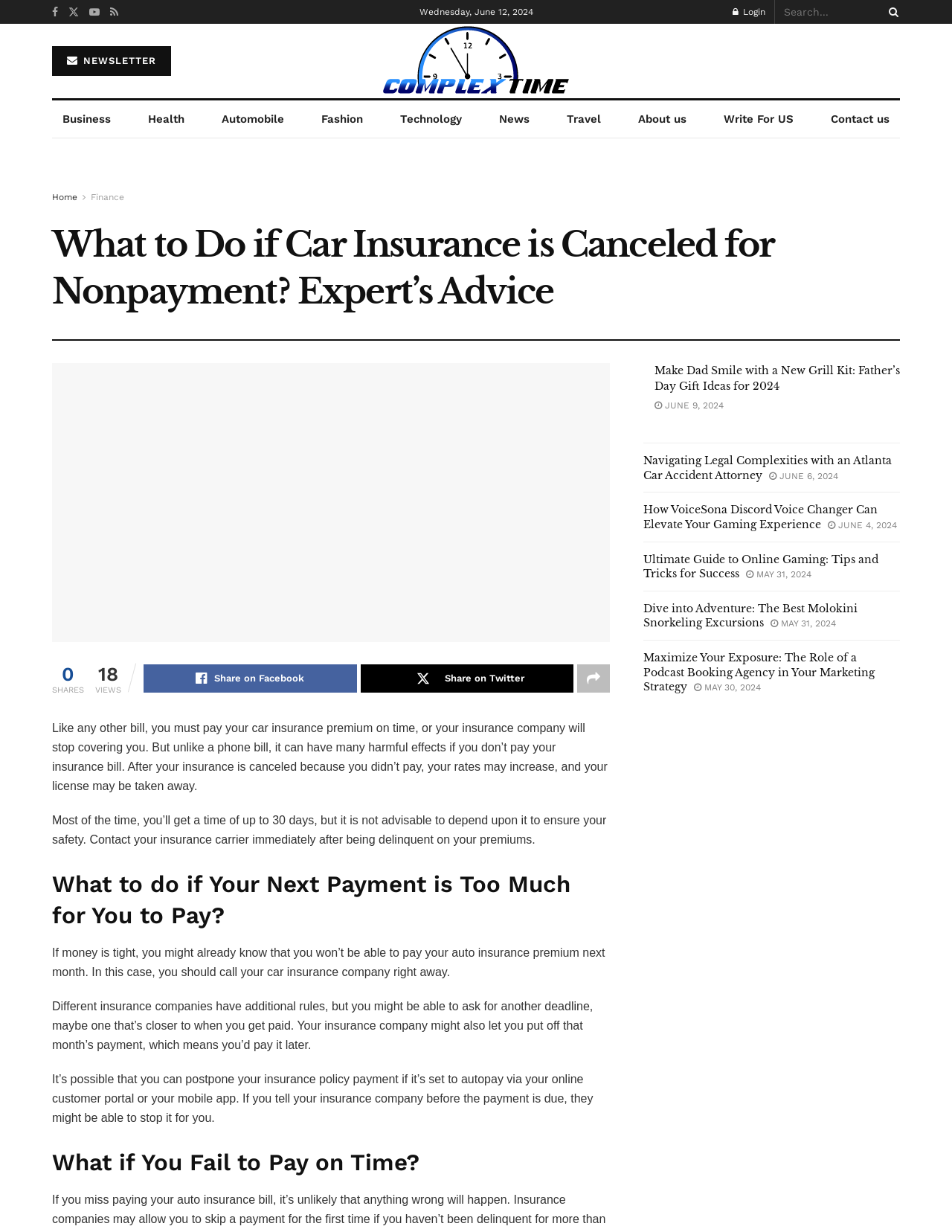Specify the bounding box coordinates of the area that needs to be clicked to achieve the following instruction: "Read the article about car insurance".

[0.055, 0.295, 0.641, 0.521]